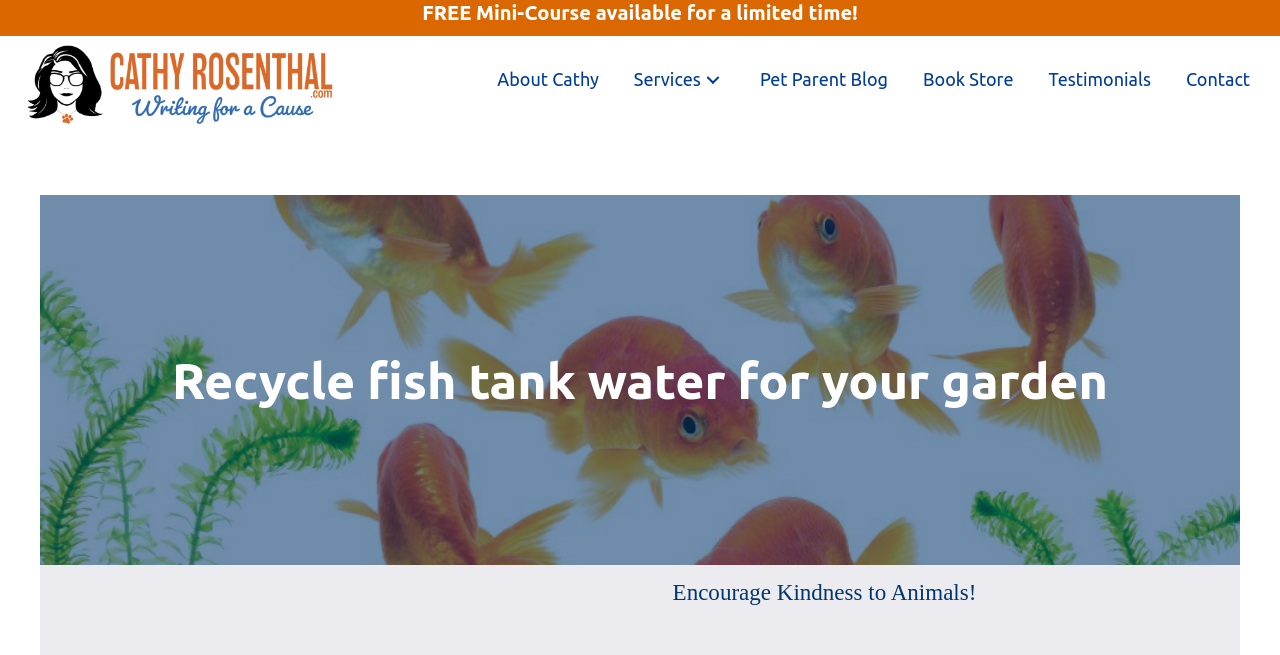Identify the coordinates of the bounding box for the element that must be clicked to accomplish the instruction: "Read the 'Pet Parent Blog'".

[0.586, 0.086, 0.702, 0.157]